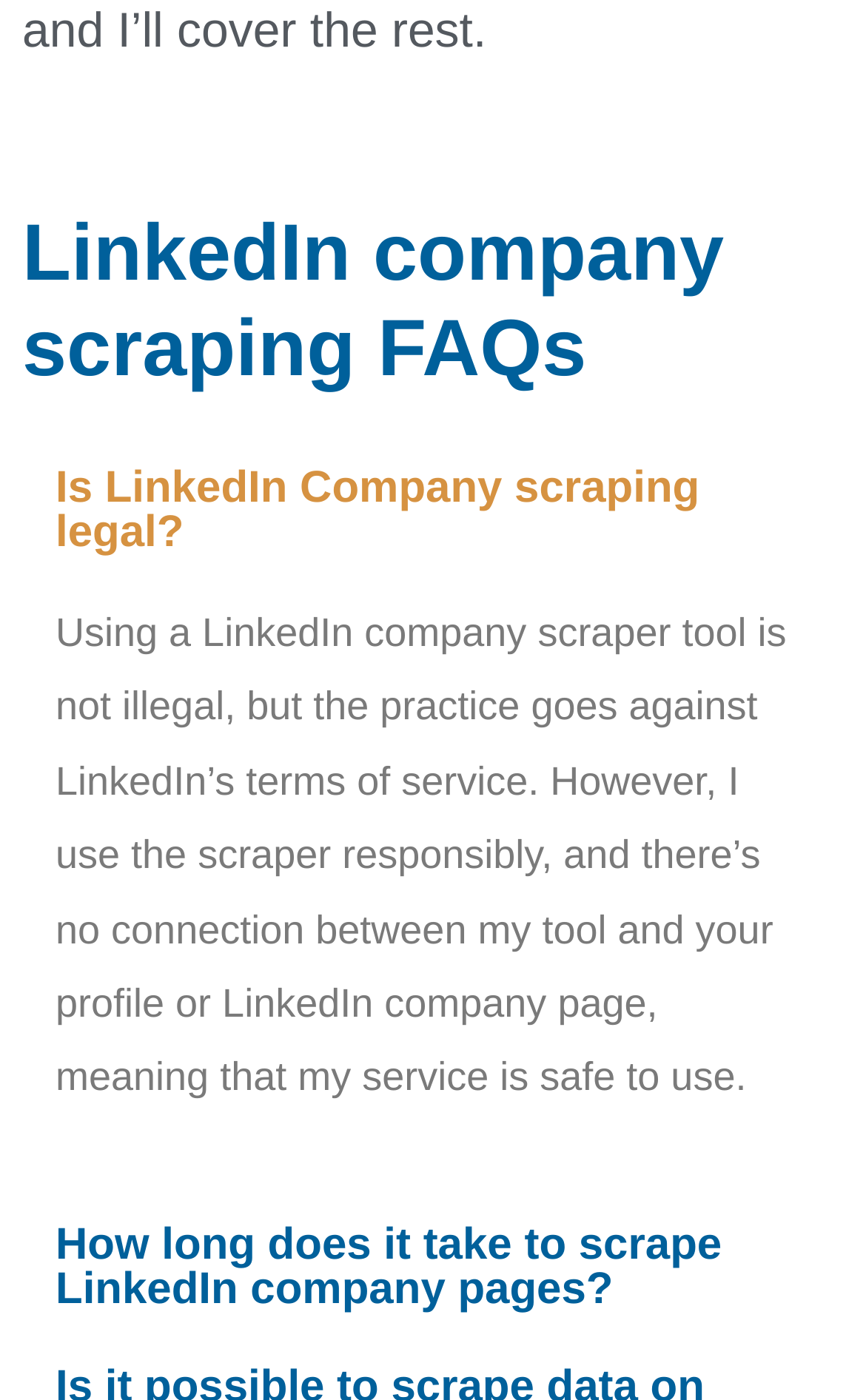Is LinkedIn company scraping legal?
Can you provide a detailed and comprehensive answer to the question?

According to the webpage, using a LinkedIn company scraper tool is not illegal, but it goes against LinkedIn's terms of service.